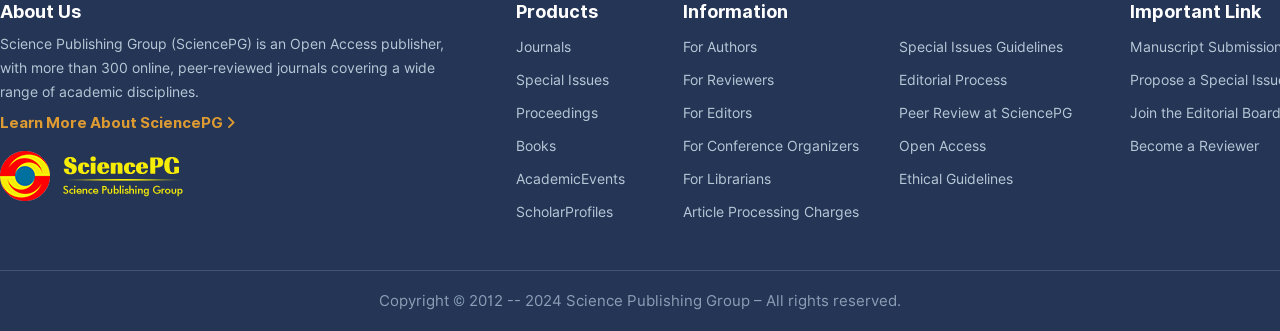Determine the bounding box coordinates for the element that should be clicked to follow this instruction: "Learn more about SciencePG". The coordinates should be given as four float numbers between 0 and 1, in the format [left, top, right, bottom].

[0.0, 0.344, 0.184, 0.399]